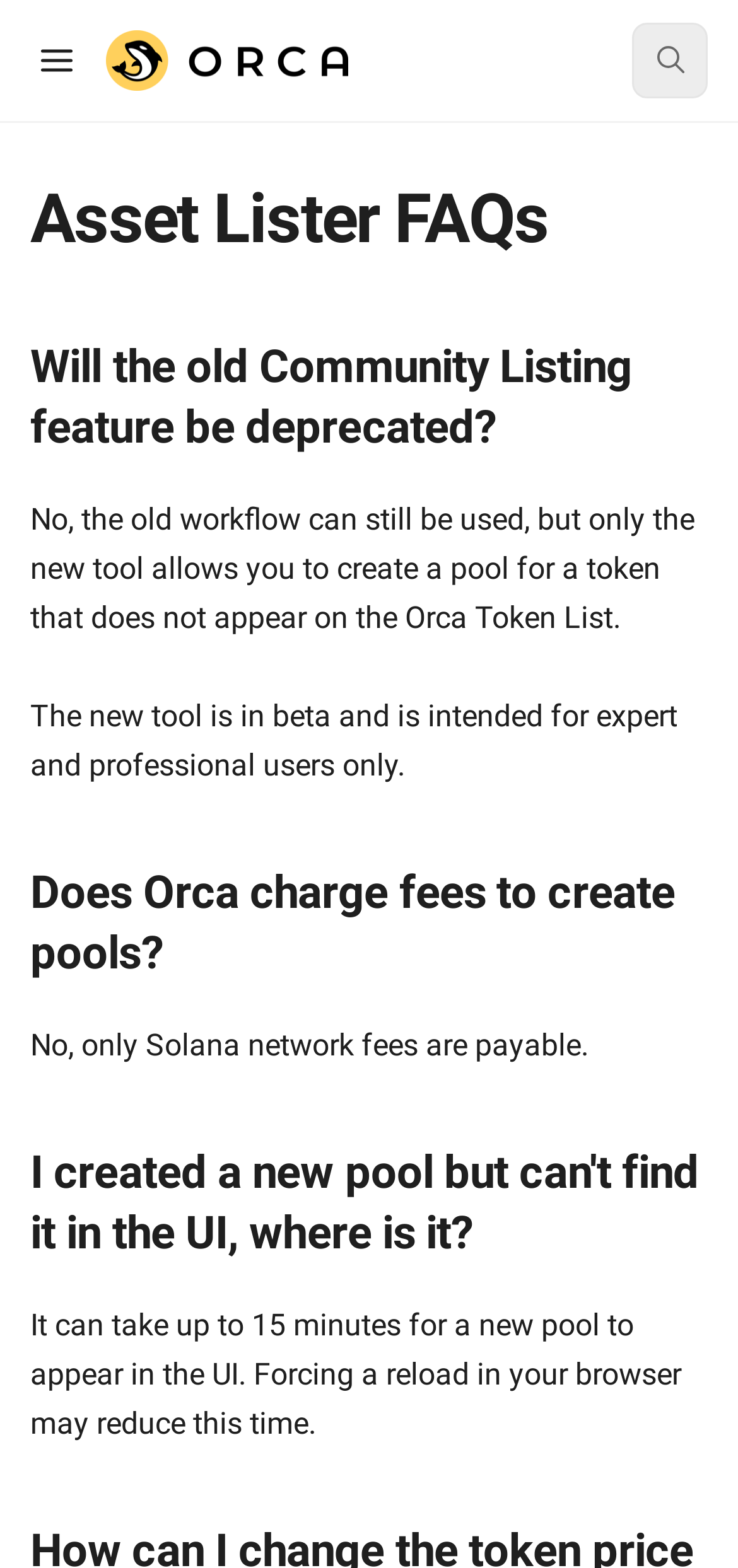Generate a comprehensive description of the contents of the webpage.

The webpage is about Asset Lister FAQs on the Orca platform. At the top left, there is a button to open the table of contents, accompanied by a small image. Next to it, on the top center, is the Orca logo, which is also an image. On the top right, there is a search button with a small image inside.

Below the top section, there is a large heading that reads "Asset Lister FAQs". Underneath, there are several sections with headings and corresponding answers. The first section has a heading "Will the old Community Listing feature be deprecated?" and a paragraph of text explaining that the old workflow can still be used, but the new tool allows creating a pool for a token not on the Orca Token List.

The next section is located below the first one, with a heading "Does Orca charge fees to create pools?" and a short answer "No, only Solana network fees are payable." Further down, there is another section with a heading "I created a new pool but can't find it in the UI, where is it?" and a paragraph of text explaining that it may take up to 15 minutes for a new pool to appear in the UI and suggesting to force a reload in the browser to reduce this time.